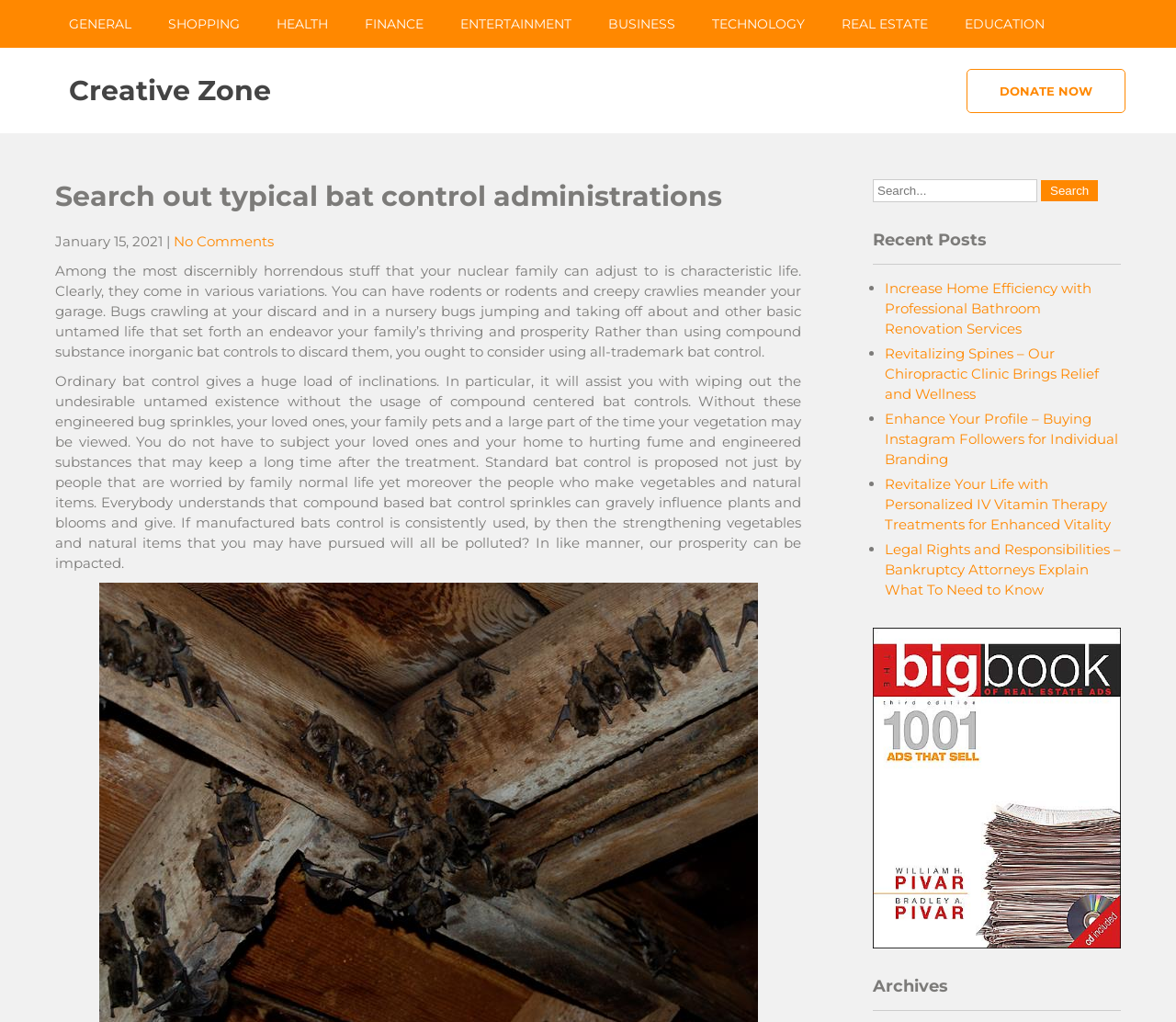Kindly determine the bounding box coordinates for the clickable area to achieve the given instruction: "Click on the 'DONATE NOW' button".

[0.822, 0.067, 0.957, 0.111]